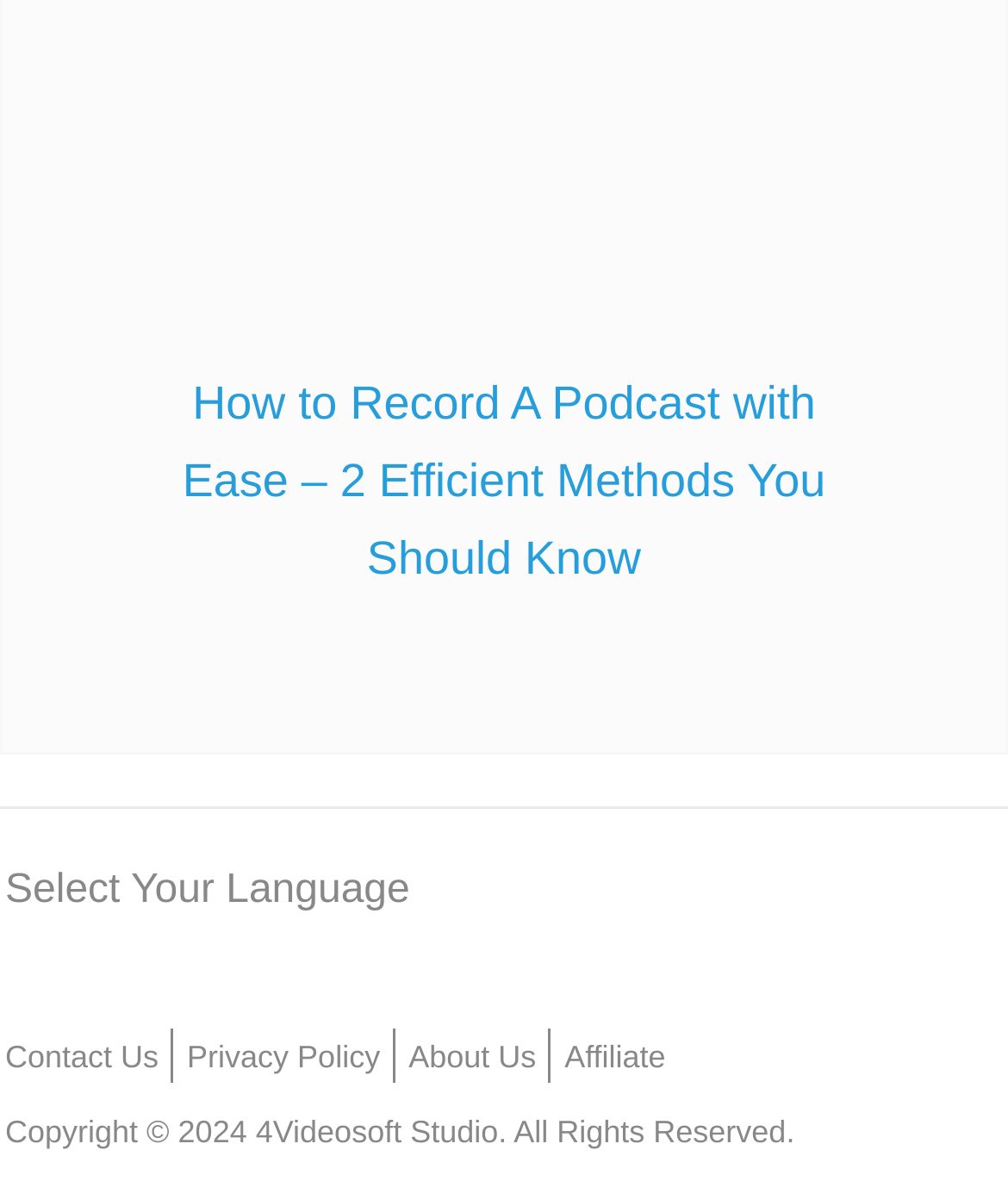Determine the bounding box coordinates of the clickable element necessary to fulfill the instruction: "View privacy policy". Provide the coordinates as four float numbers within the 0 to 1 range, i.e., [left, top, right, bottom].

[0.186, 0.879, 0.377, 0.91]